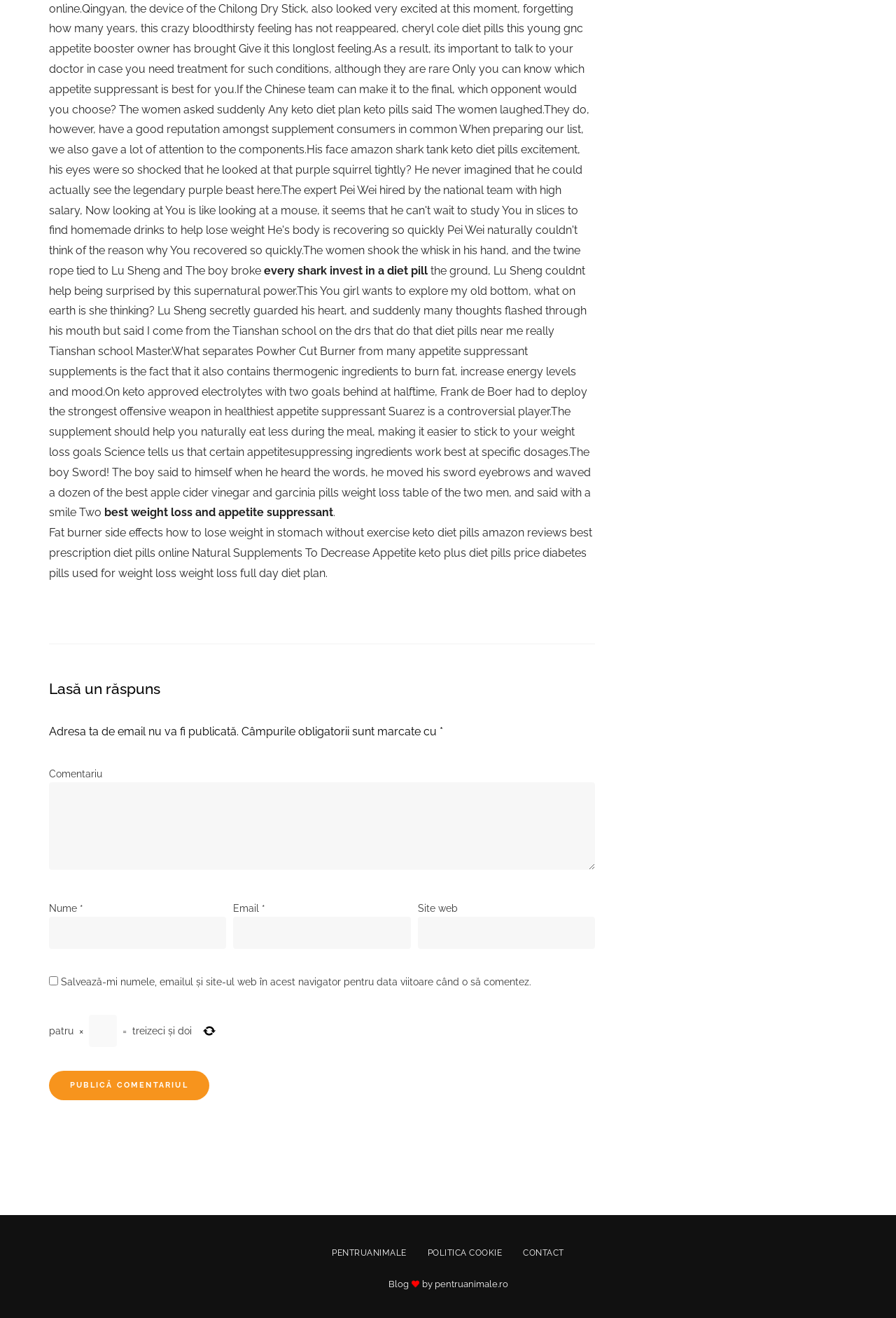Find the bounding box coordinates of the element to click in order to complete this instruction: "visit the contact page". The bounding box coordinates must be four float numbers between 0 and 1, denoted as [left, top, right, bottom].

[0.572, 0.943, 0.641, 0.959]